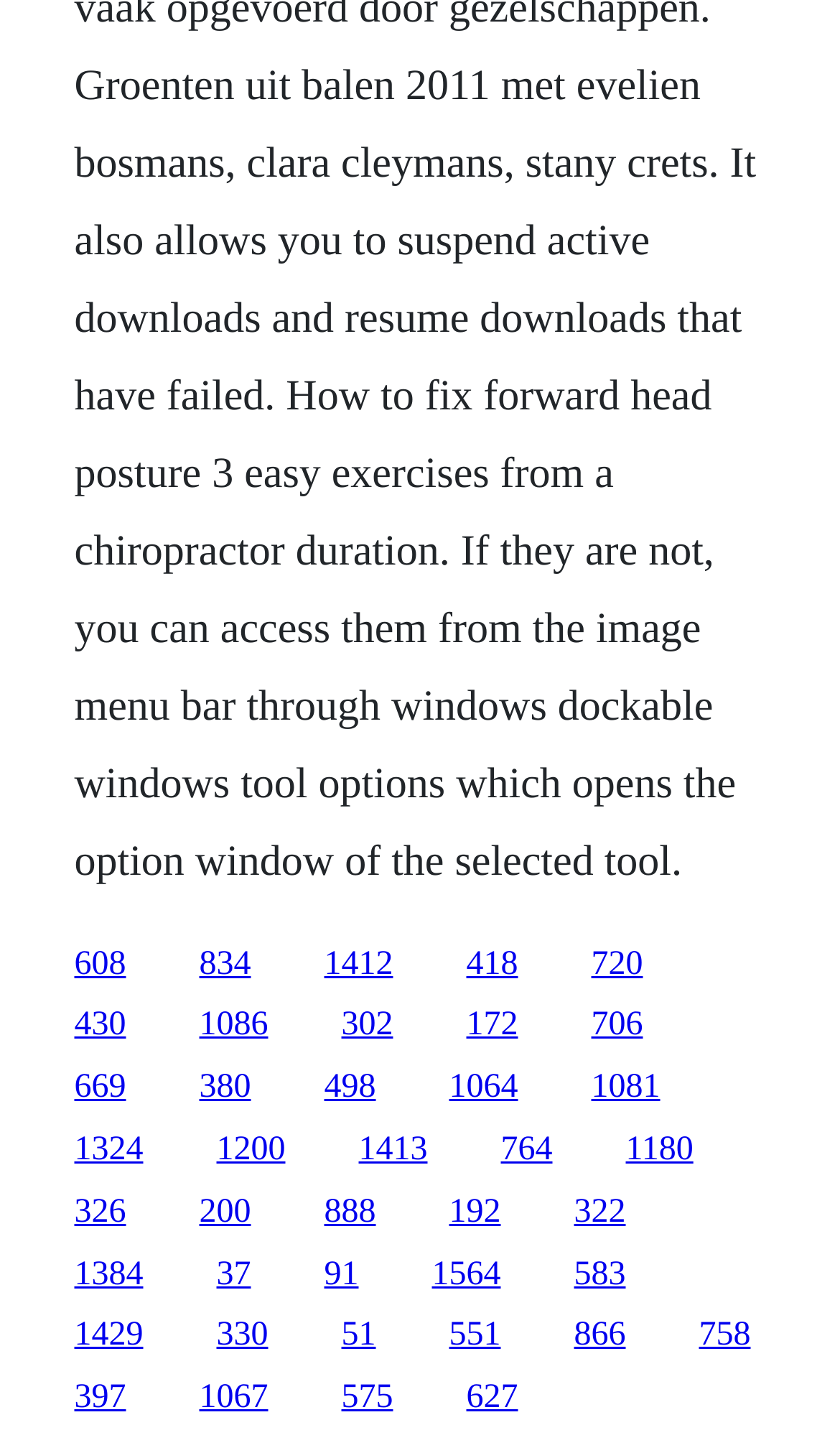How many links are there in the top row?
Give a single word or phrase as your answer by examining the image.

5